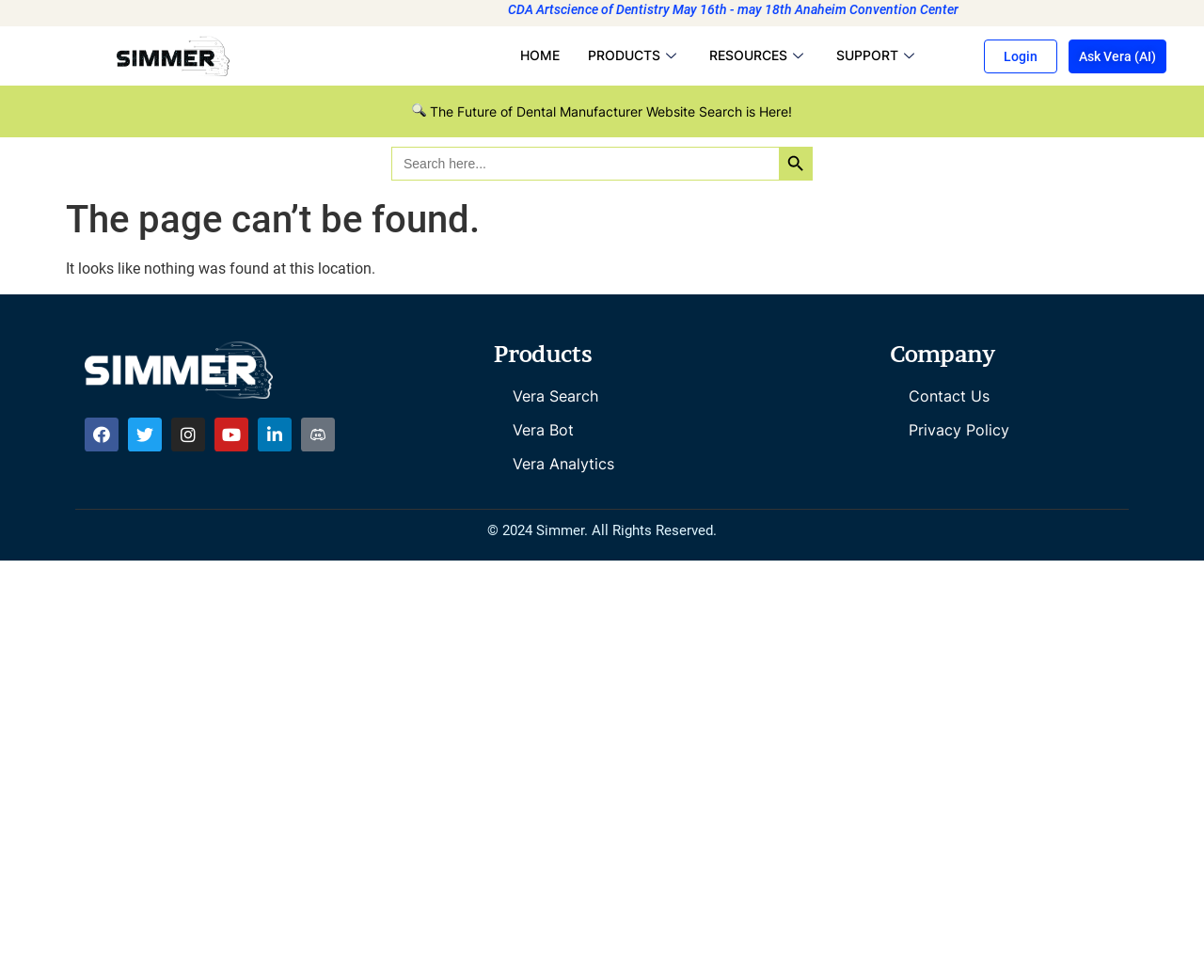Extract the main heading text from the webpage.

The page can’t be found.